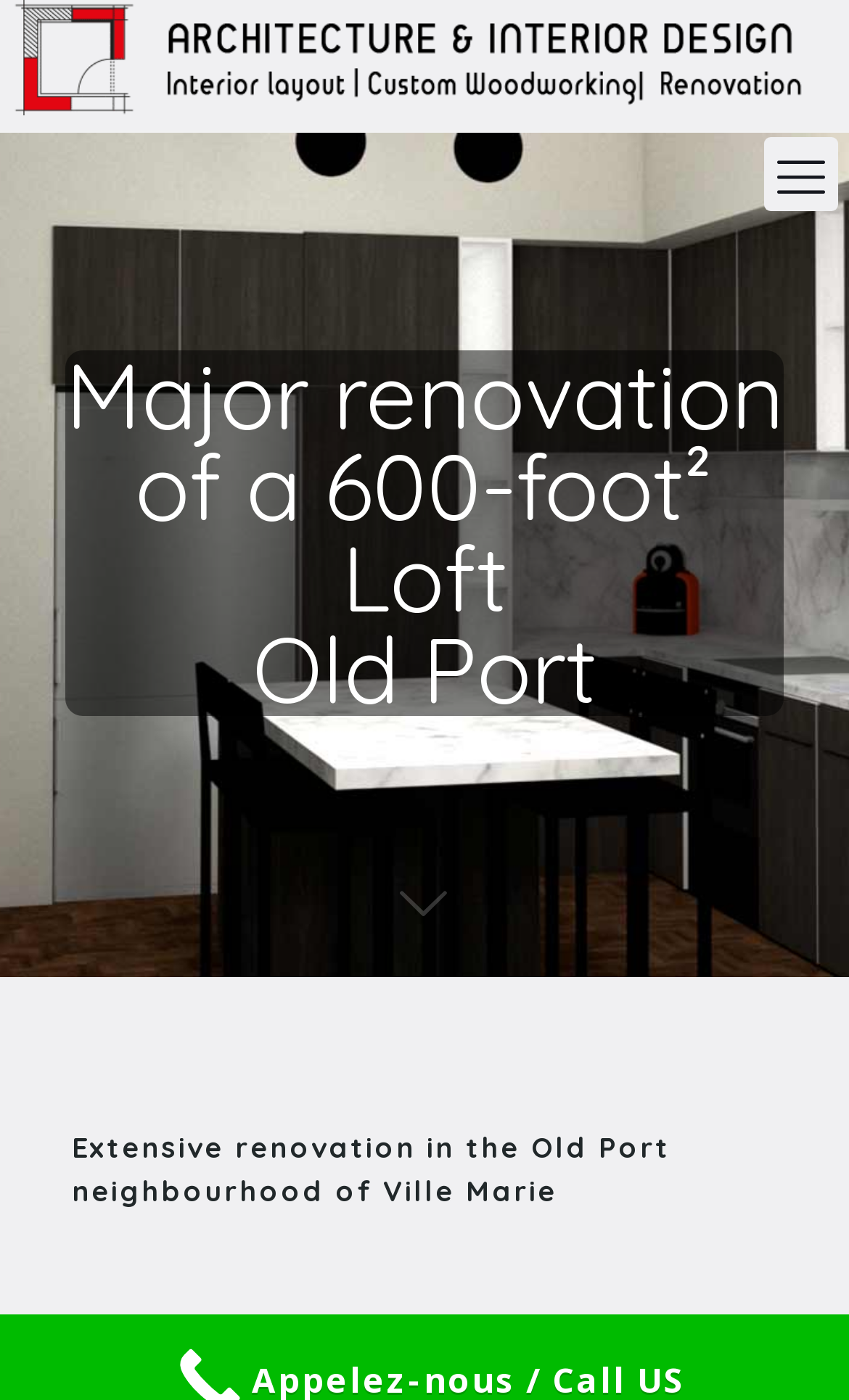Bounding box coordinates should be in the format (top-left x, top-left y, bottom-right x, bottom-right y) and all values should be floating point numbers between 0 and 1. Determine the bounding box coordinate for the UI element described as: title="Designer d'intérieur à Montréal"

[0.0, 0.0, 1.0, 0.093]